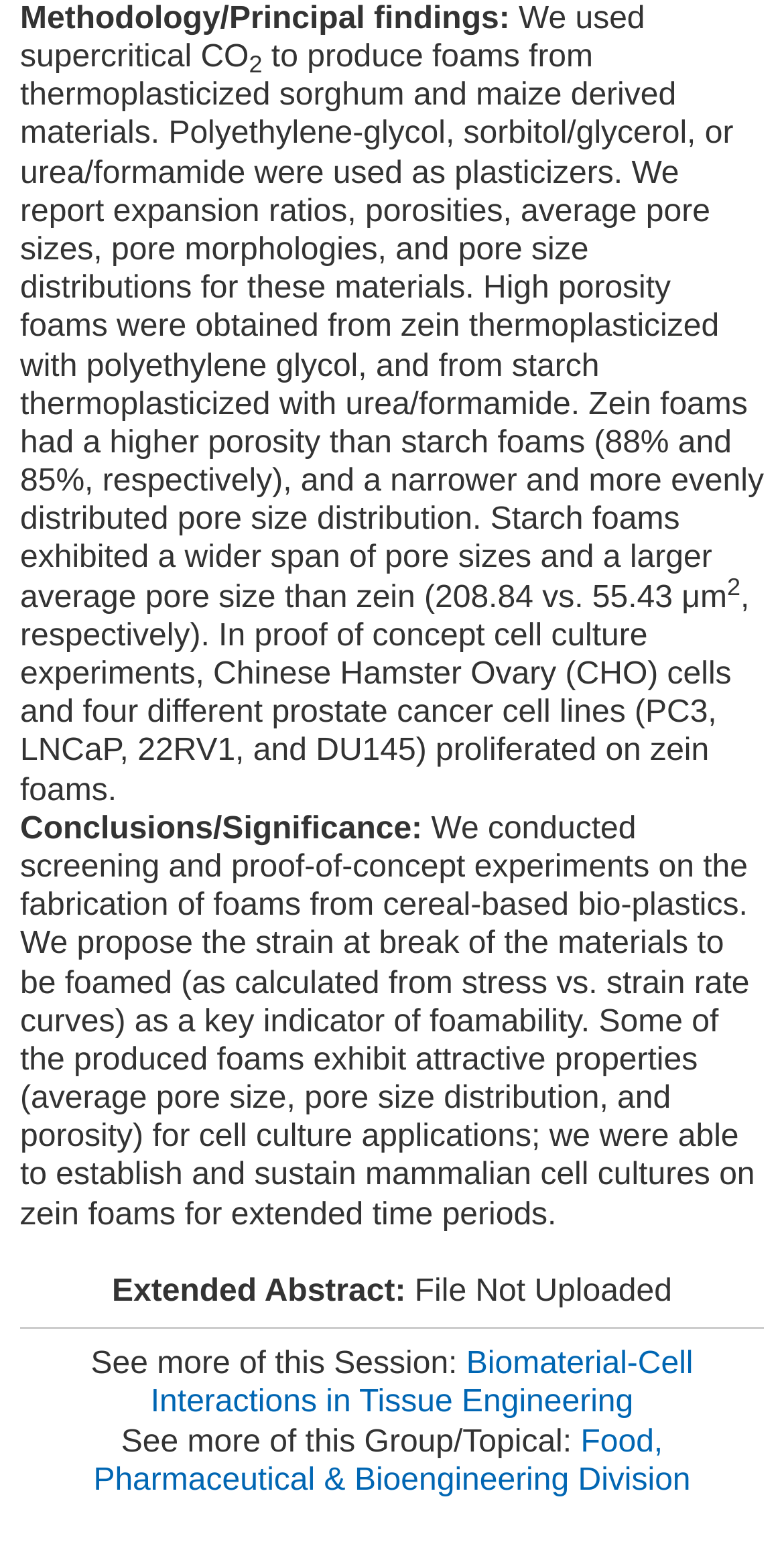Answer the following inquiry with a single word or phrase:
What is the porosity of zein foams?

88%